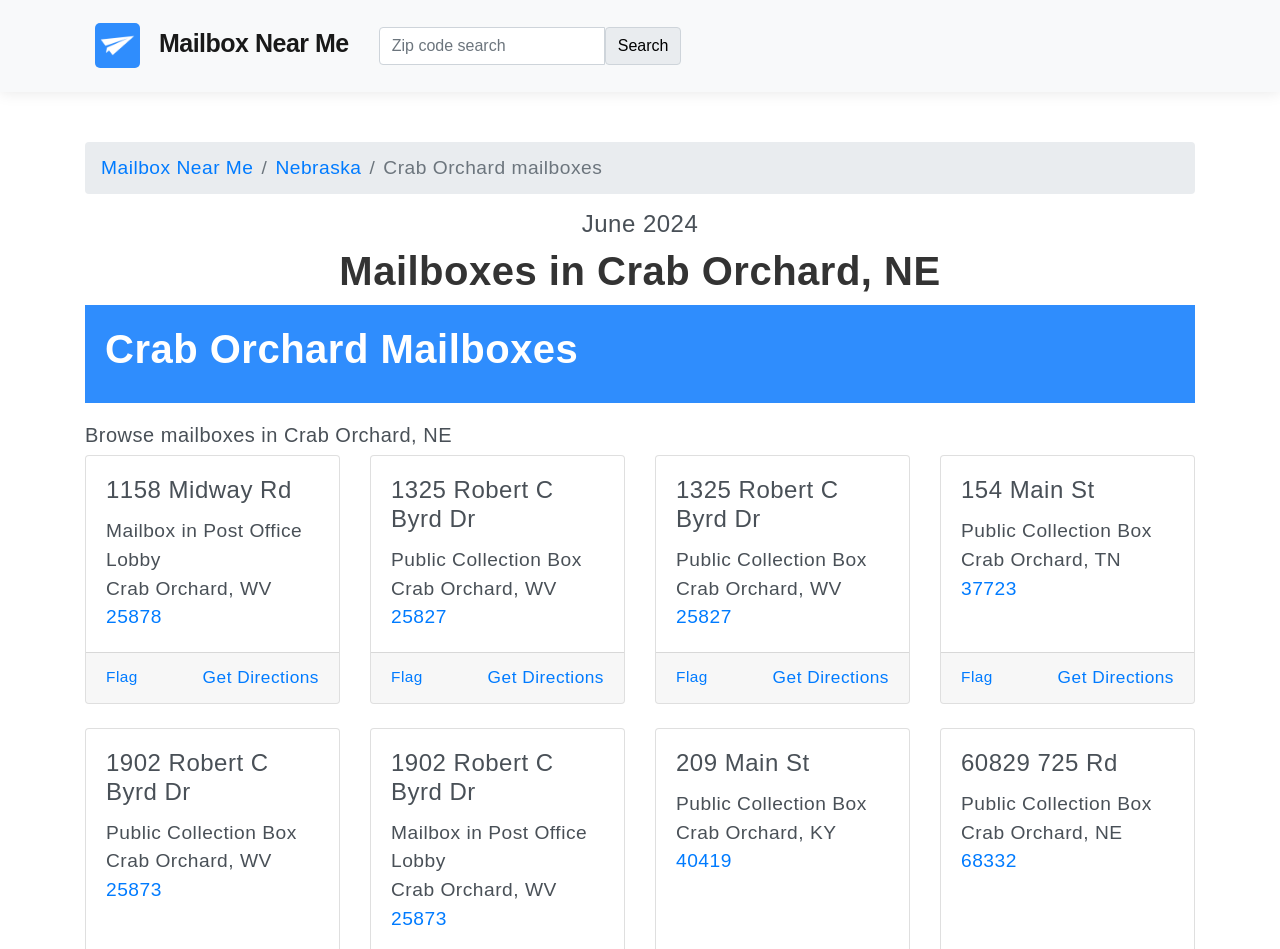Give the bounding box coordinates for the element described as: "Get Directions".

[0.381, 0.703, 0.472, 0.724]